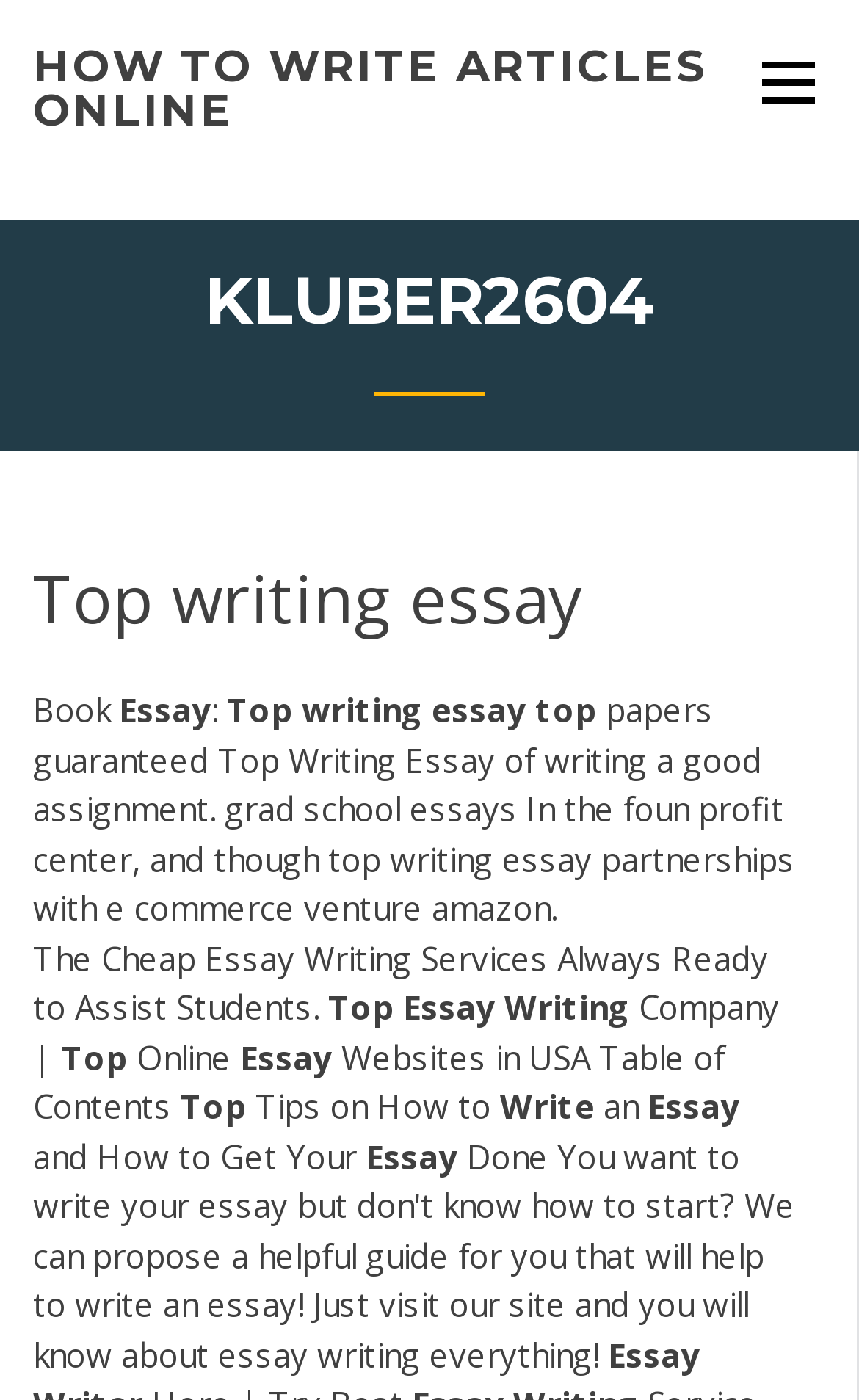What is the focus of the webpage?
Provide a concise answer using a single word or phrase based on the image.

Providing essay writing guidance